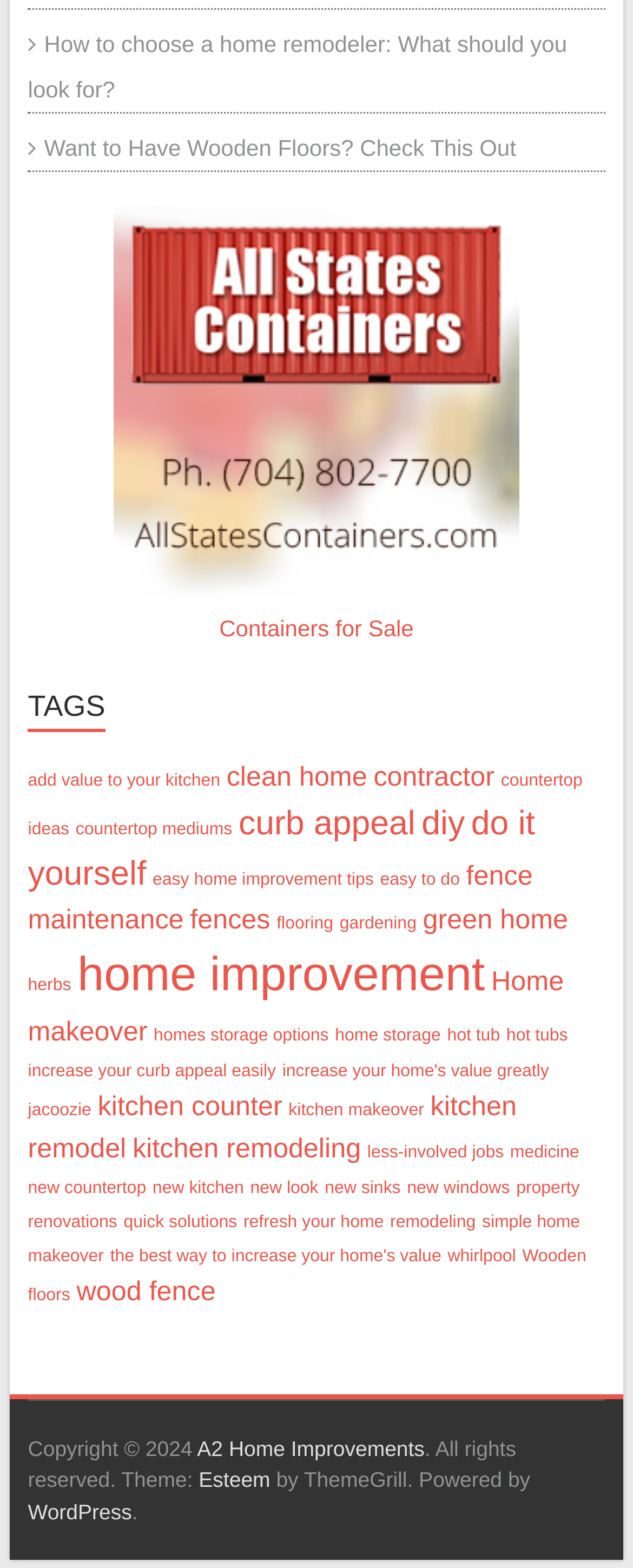Find the bounding box coordinates for the area you need to click to carry out the instruction: "Click on 'A2 Home Improvements'". The coordinates should be four float numbers between 0 and 1, indicated as [left, top, right, bottom].

[0.311, 0.916, 0.671, 0.932]